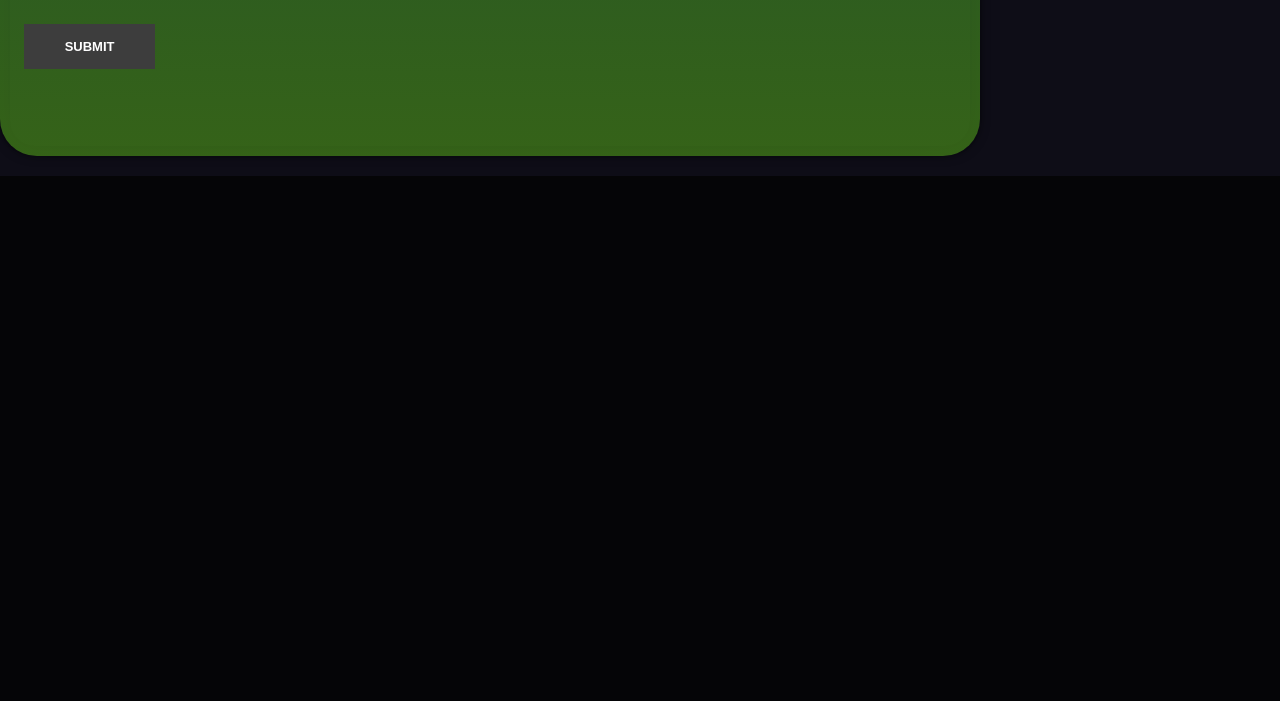Provide the bounding box coordinates for the area that should be clicked to complete the instruction: "Subscribe to the newsletter".

None